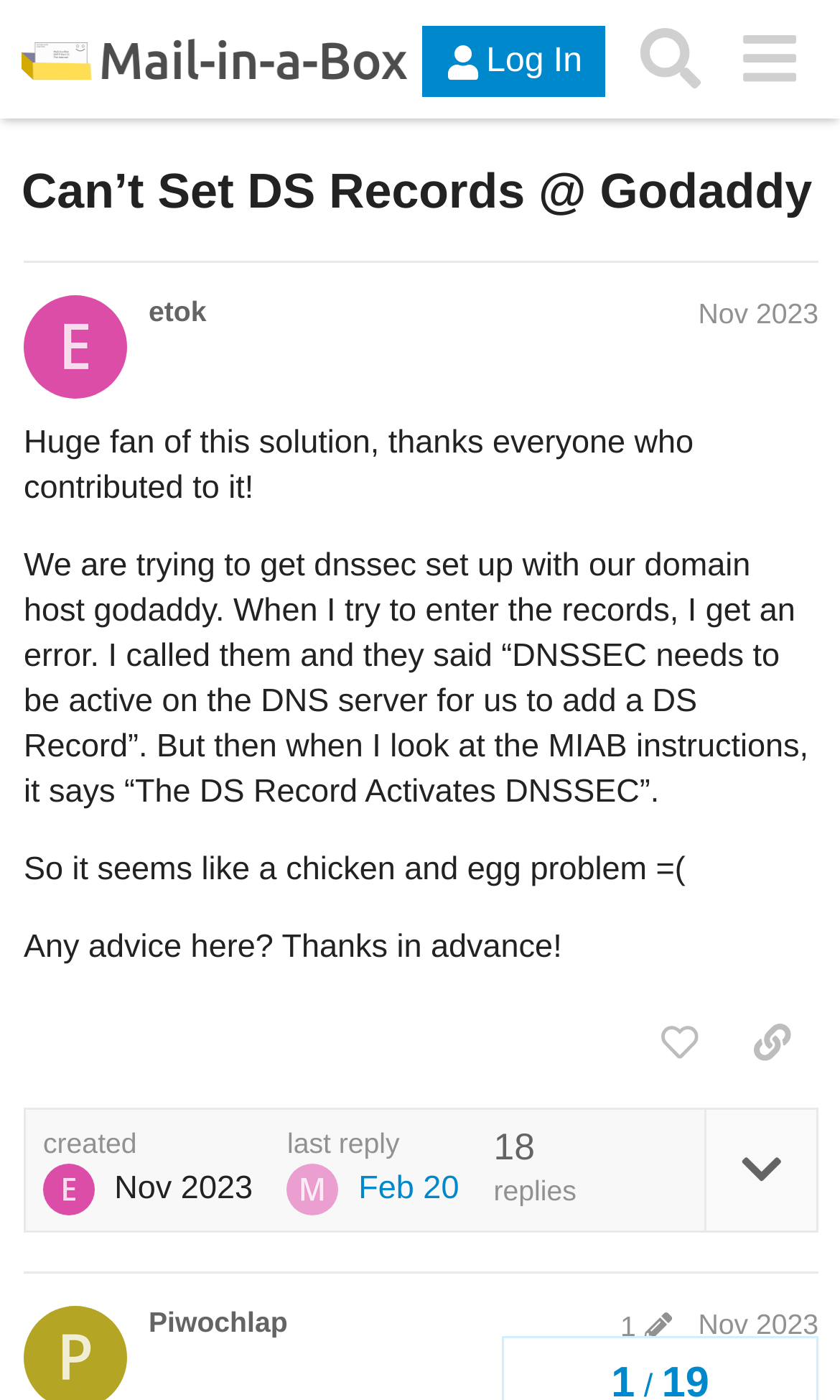Provide a thorough description of the webpage you see.

This webpage appears to be a forum discussion thread on the topic of setting up DNSSEC with a domain host, Godaddy. At the top of the page, there is a header section with a link to the "Mail-in-a-Box Forum" and buttons for "Log In" and "Search". Below the header, there is a heading that reads "Can’t Set DS Records @ Godaddy".

The main content of the page is a post from a user named "etok" dated November 2023. The post is divided into several paragraphs, where the user expresses their appreciation for a solution and describes their issue with setting up DNSSEC with Godaddy. The user explains that they are getting an error when trying to enter the records and that Godaddy's support team mentioned that DNSSEC needs to be active on the DNS server before adding a DS Record, which seems to be a chicken and egg problem.

Below the post, there are several buttons, including "like this post", "copy a link to this post to clipboard", and a button with an image. There is also a section that displays the post's creation date and time, as well as a link to the last reply, which is dated February 20, 2024.

Further down the page, there is another section with a heading that reads "Piwochlap post edit history Nov 2023", which appears to be a post edit history from a user named "Piwochlap" dated November 2023.